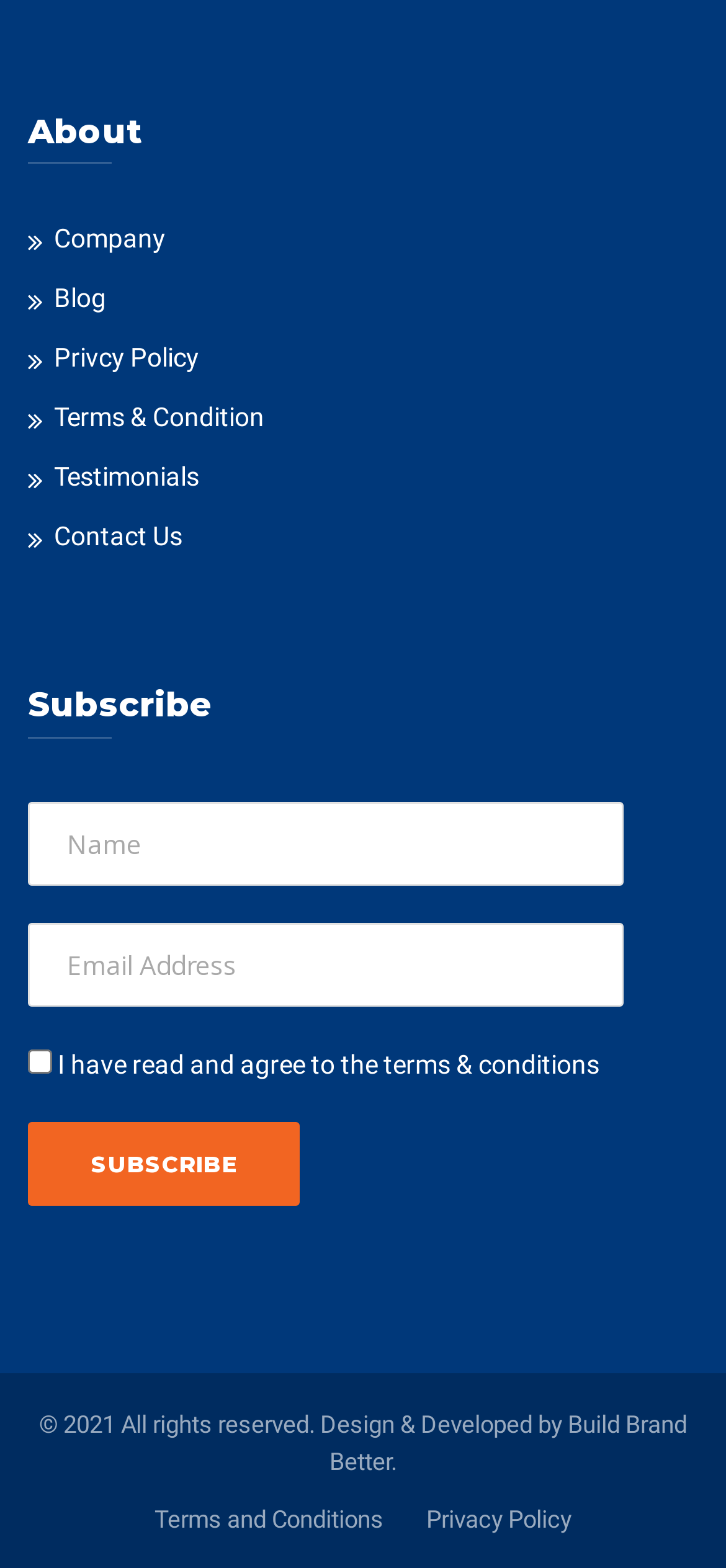Find the bounding box coordinates of the area that needs to be clicked in order to achieve the following instruction: "Click Subscribe". The coordinates should be specified as four float numbers between 0 and 1, i.e., [left, top, right, bottom].

[0.038, 0.715, 0.413, 0.769]